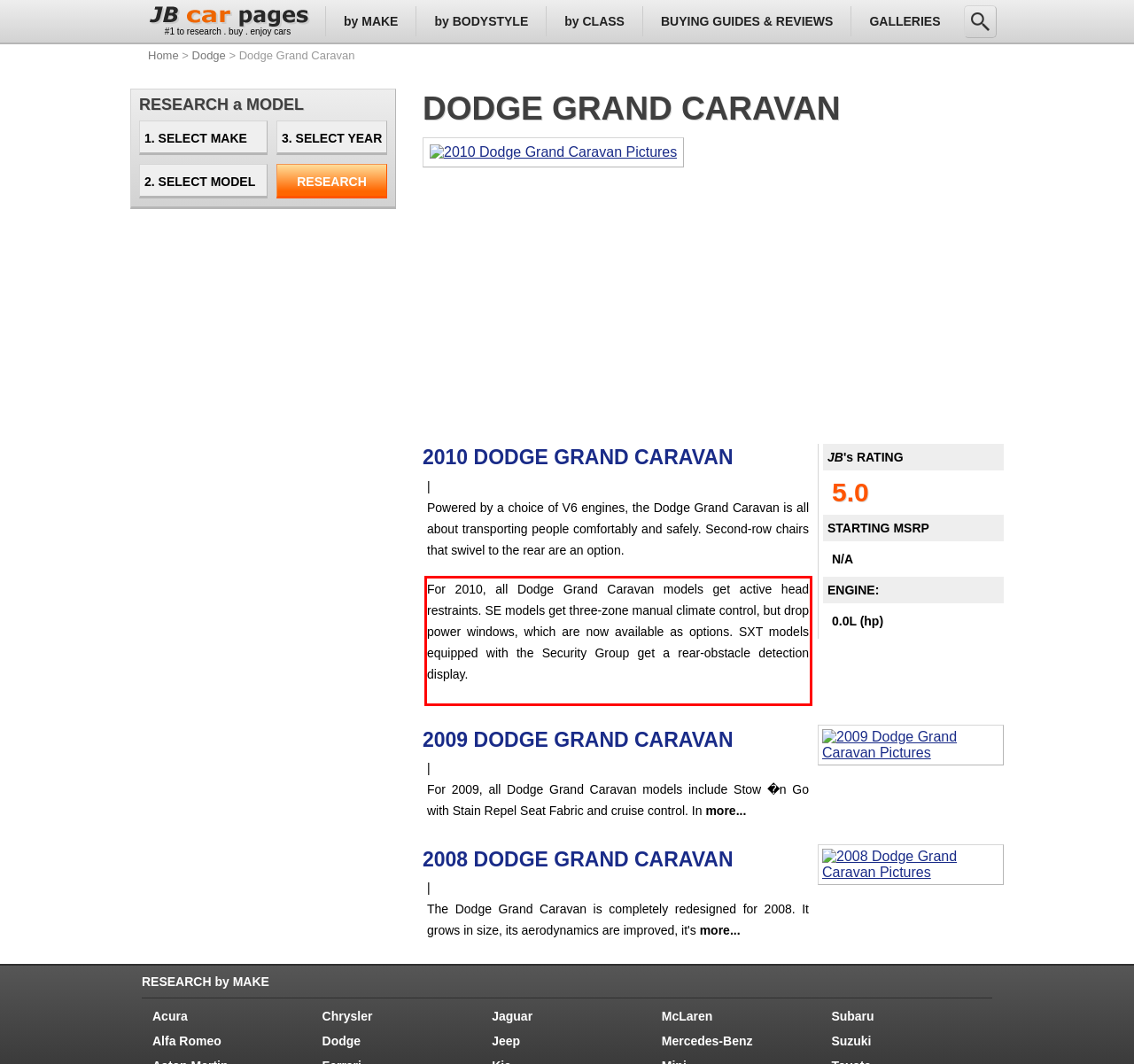Given a screenshot of a webpage containing a red rectangle bounding box, extract and provide the text content found within the red bounding box.

For 2010, all Dodge Grand Caravan models get active head restraints. SE models get three-zone manual climate control, but drop power windows, which are now available as options. SXT models equipped with the Security Group get a rear-obstacle detection display.